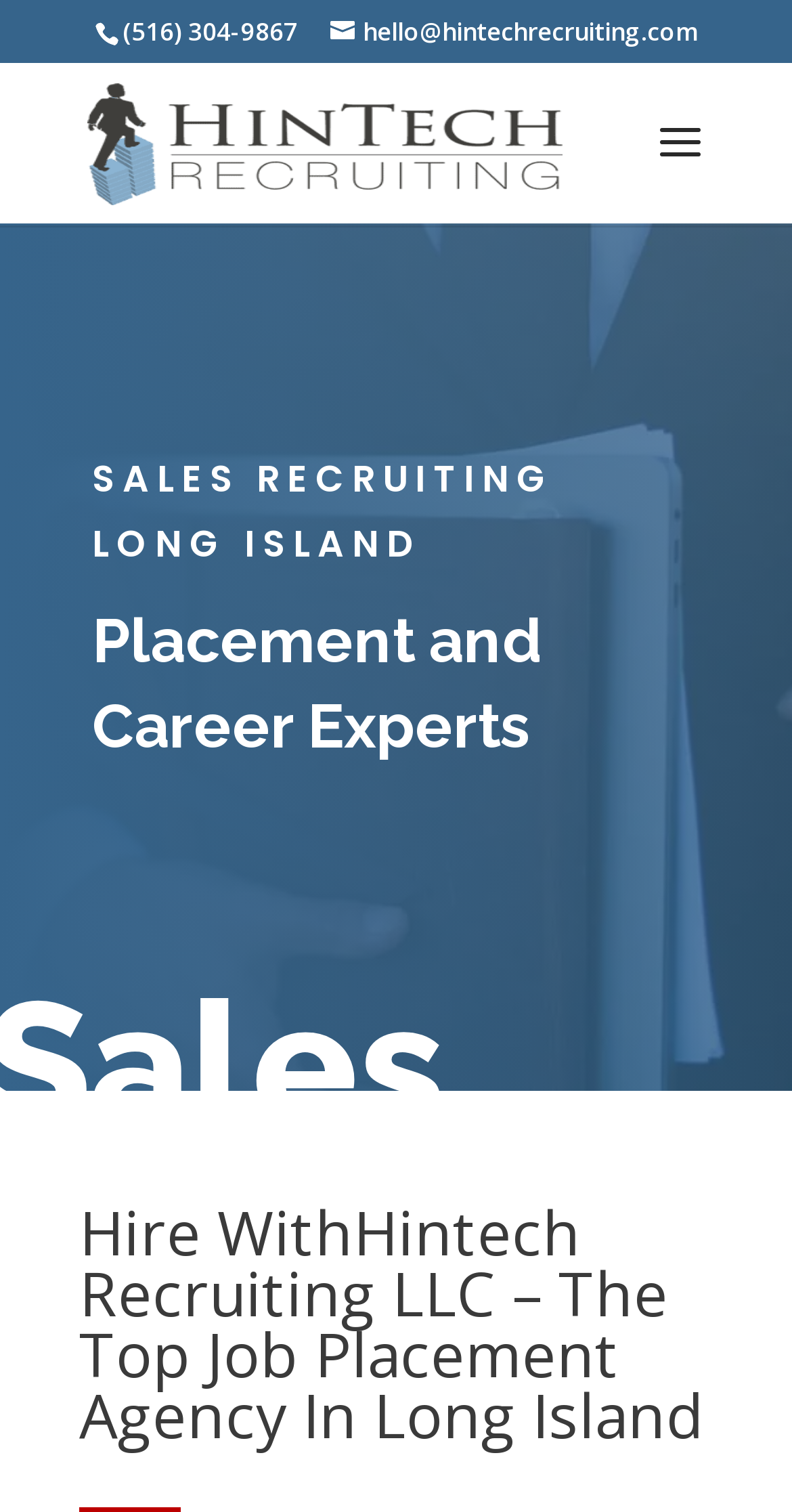Extract the bounding box coordinates for the described element: "hello@hintechrecruiting.com". The coordinates should be represented as four float numbers between 0 and 1: [left, top, right, bottom].

[0.417, 0.009, 0.881, 0.032]